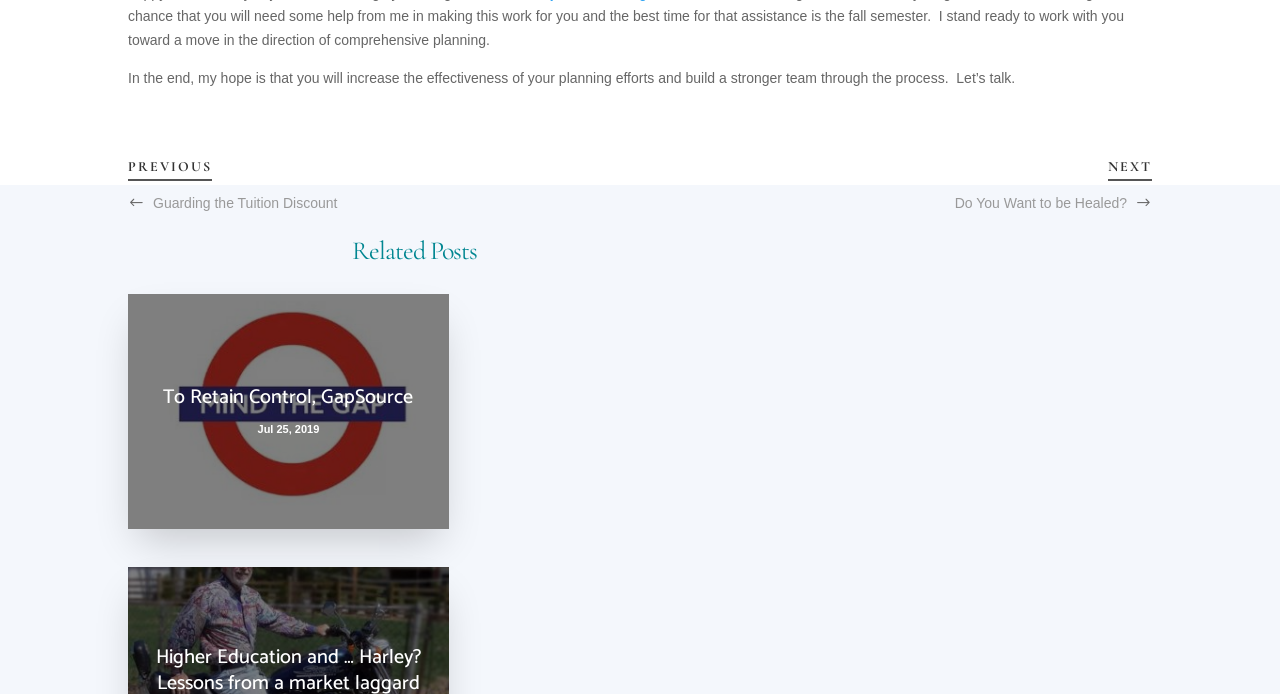Refer to the image and provide an in-depth answer to the question: 
What is the title of the previous post?

The title of the previous post is mentioned in the link element with the text 'Guarding the Tuition Discount', which is located above the 'NEXT' heading.